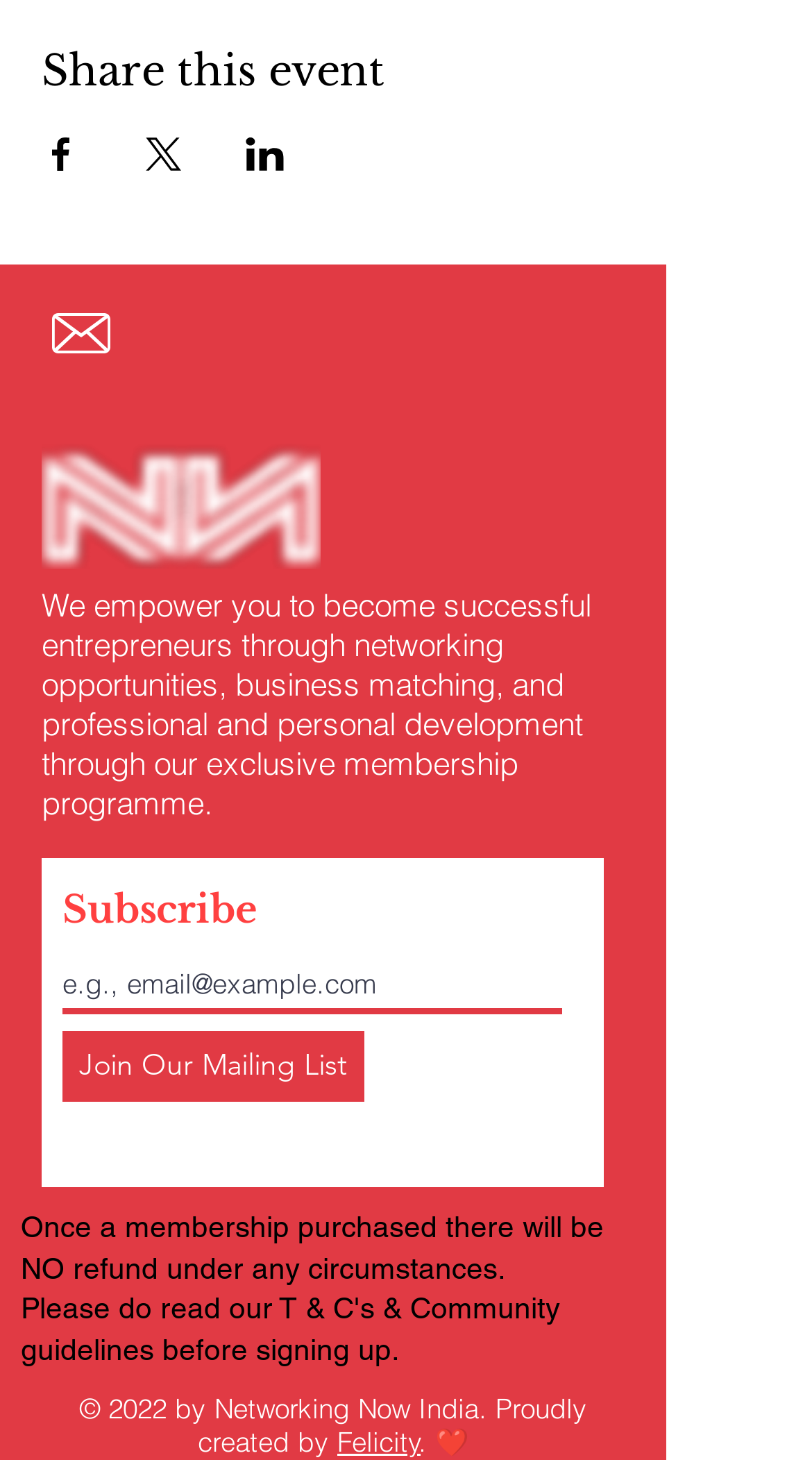What is the main benefit of the membership programme?
Provide a comprehensive and detailed answer to the question.

The StaticText element located below the 'Share this event' section states that the membership programme provides networking opportunities, business matching, and professional and personal development, indicating that the main benefit of the programme is to provide opportunities for members to network and grow their business.